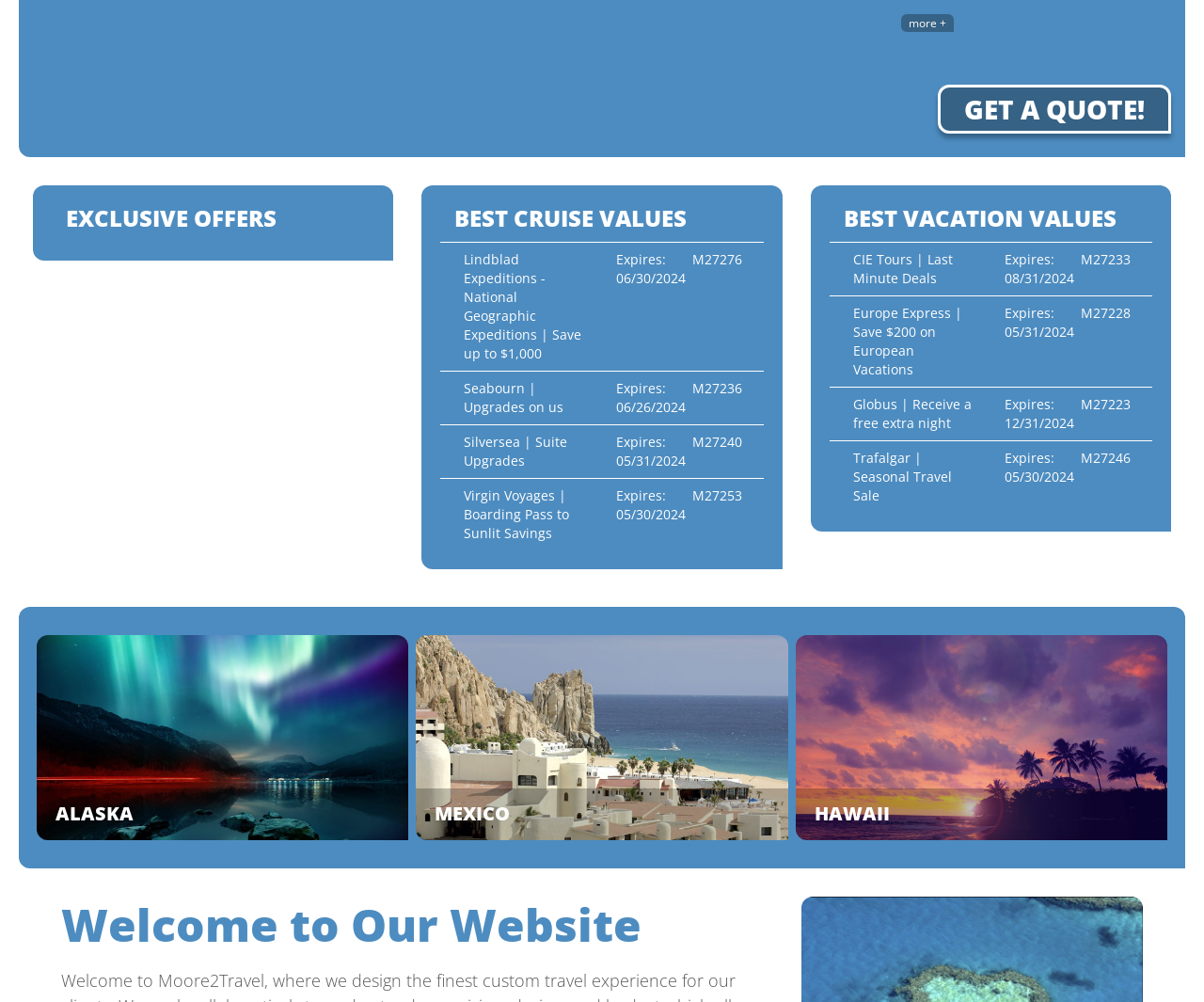Use a single word or phrase to answer the question:
What is the theme of the image on the left side of the webpage?

Cruise